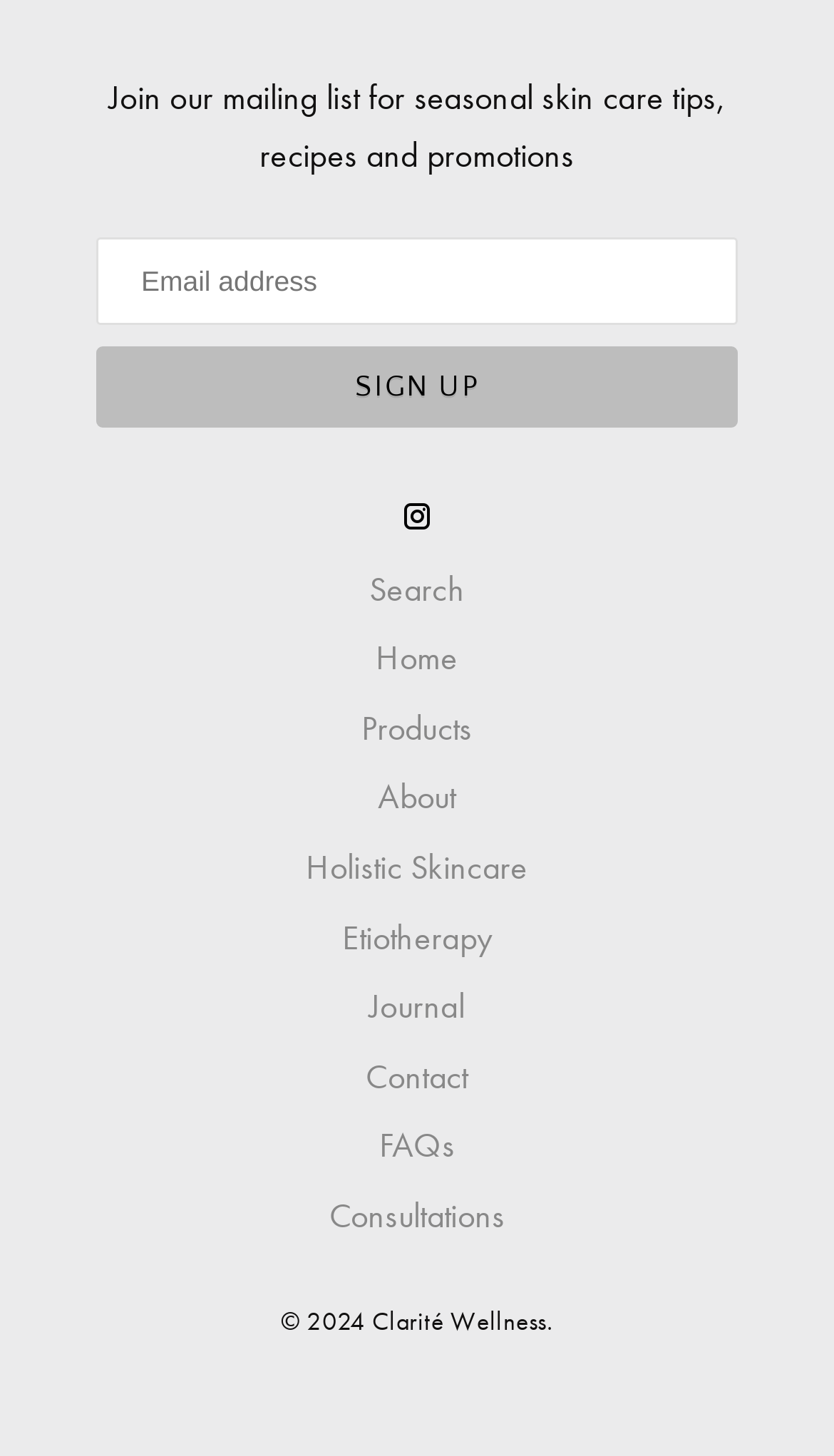What is the copyright year?
Please ensure your answer to the question is detailed and covers all necessary aspects.

The StaticText element at the bottom of the page displays the copyright symbol followed by the year '2024', indicating that the website's content is copyrighted until 2024.